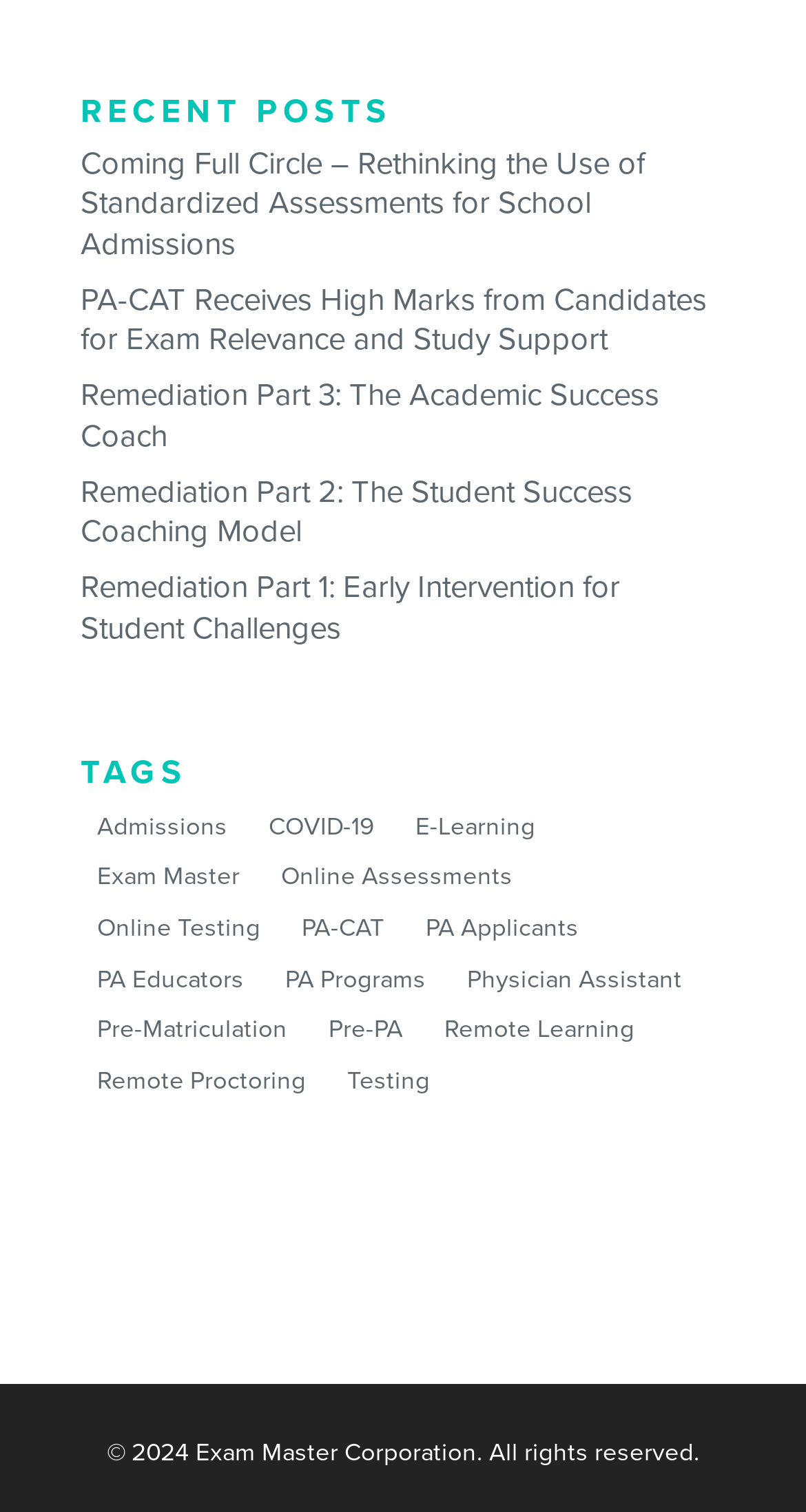What is the title of the first recent post?
Please give a detailed answer to the question using the information shown in the image.

The first recent post is a link with the title 'Coming Full Circle – Rethinking the Use of Standardized Assessments for School Admissions', which can be found at the top of the webpage under the 'RECENT POSTS' heading.